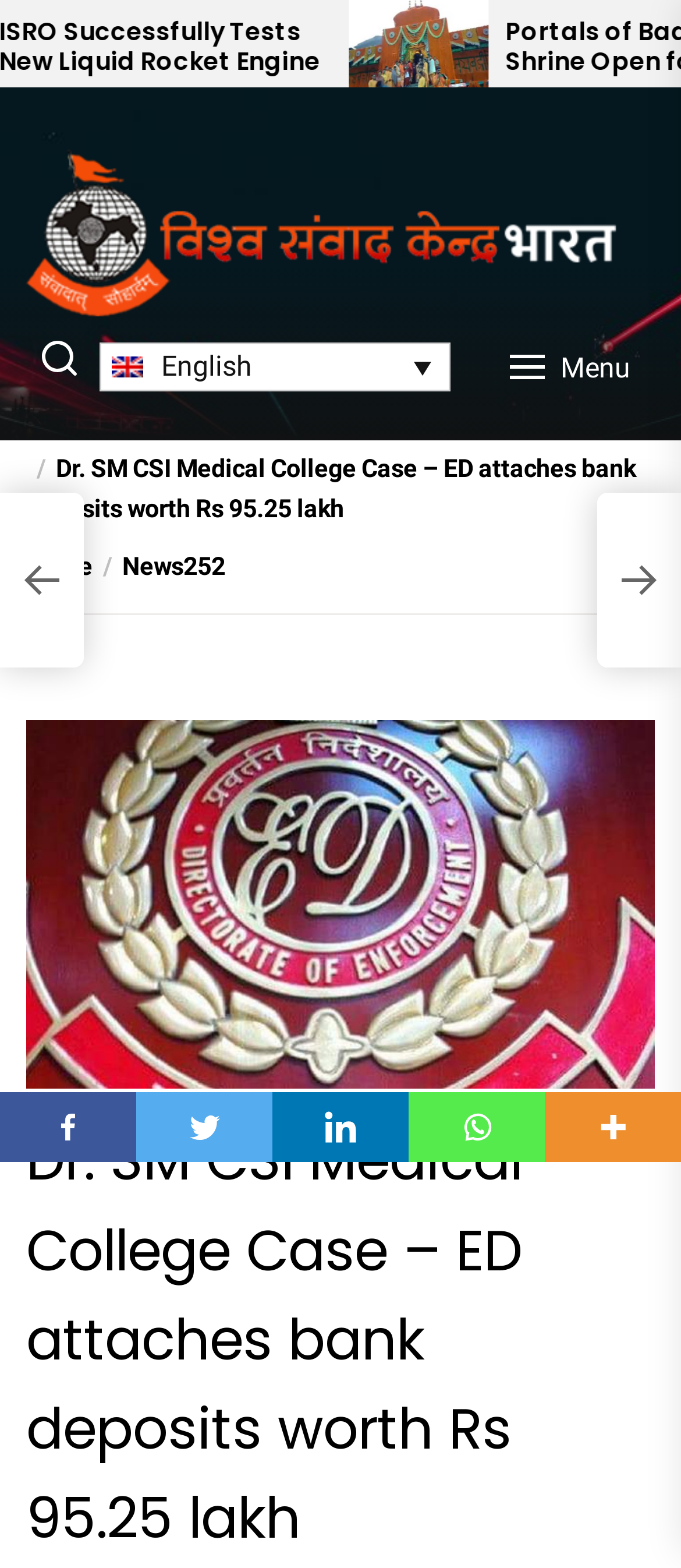Can you specify the bounding box coordinates for the region that should be clicked to fulfill this instruction: "Open the menu".

[0.726, 0.222, 0.962, 0.248]